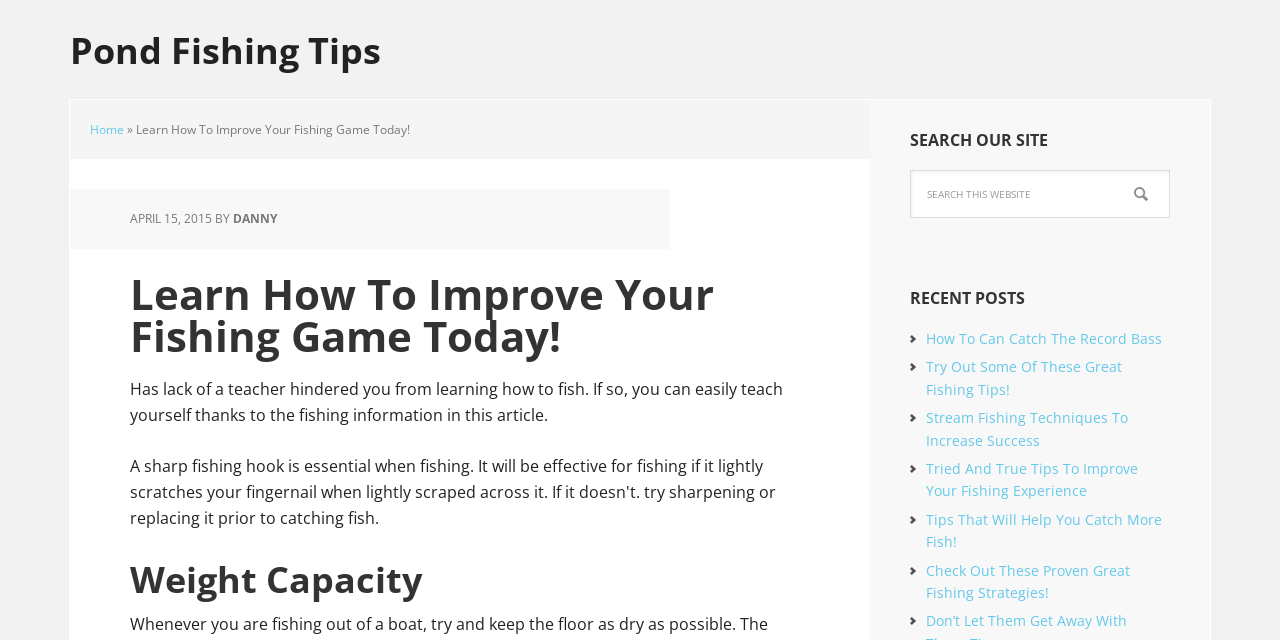What is the text of the webpage's headline?

Learn How To Improve Your Fishing Game Today!